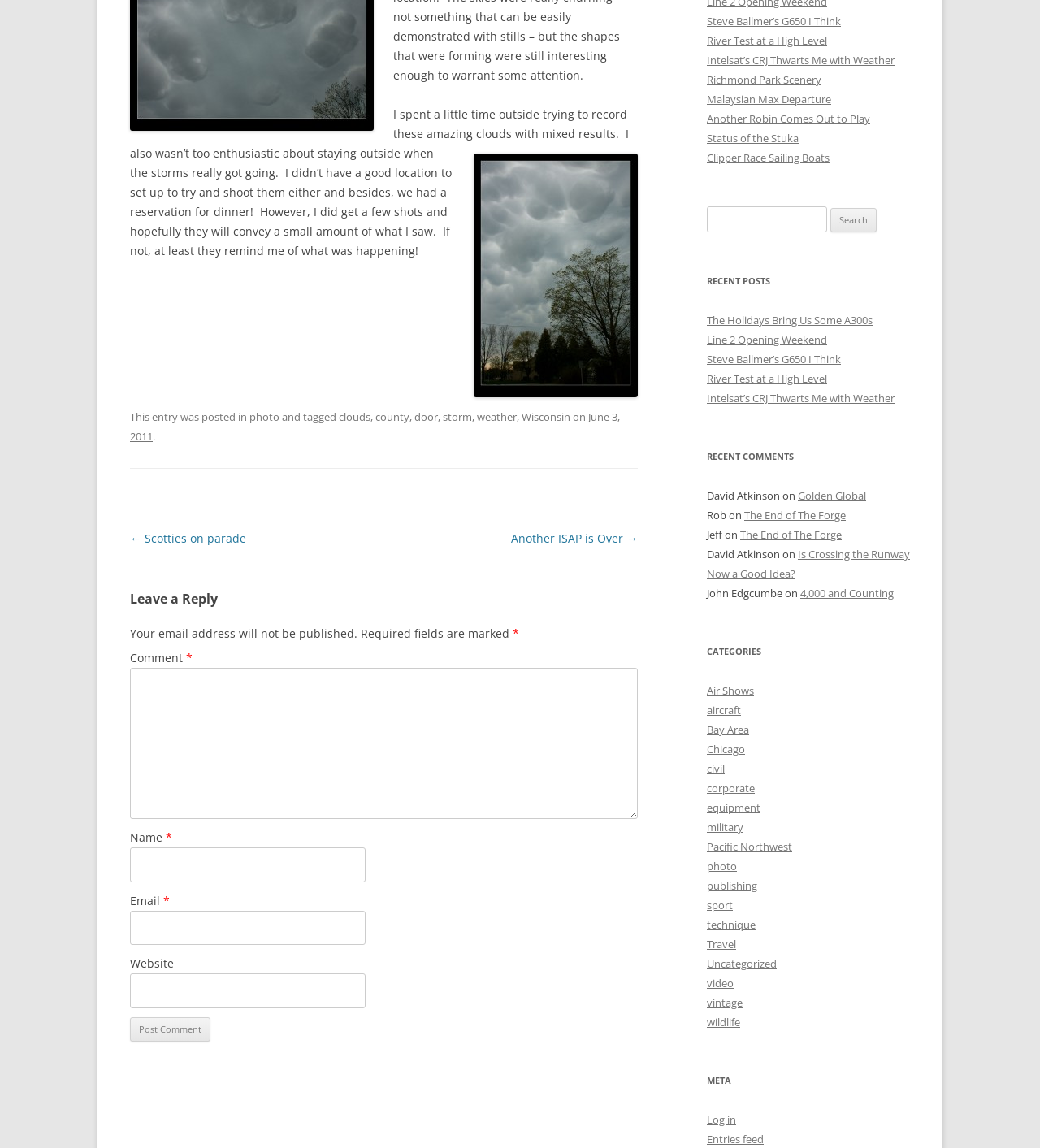Locate the bounding box coordinates of the UI element described by: "Line 2 Opening Weekend". Provide the coordinates as four float numbers between 0 and 1, formatted as [left, top, right, bottom].

[0.68, 0.29, 0.795, 0.302]